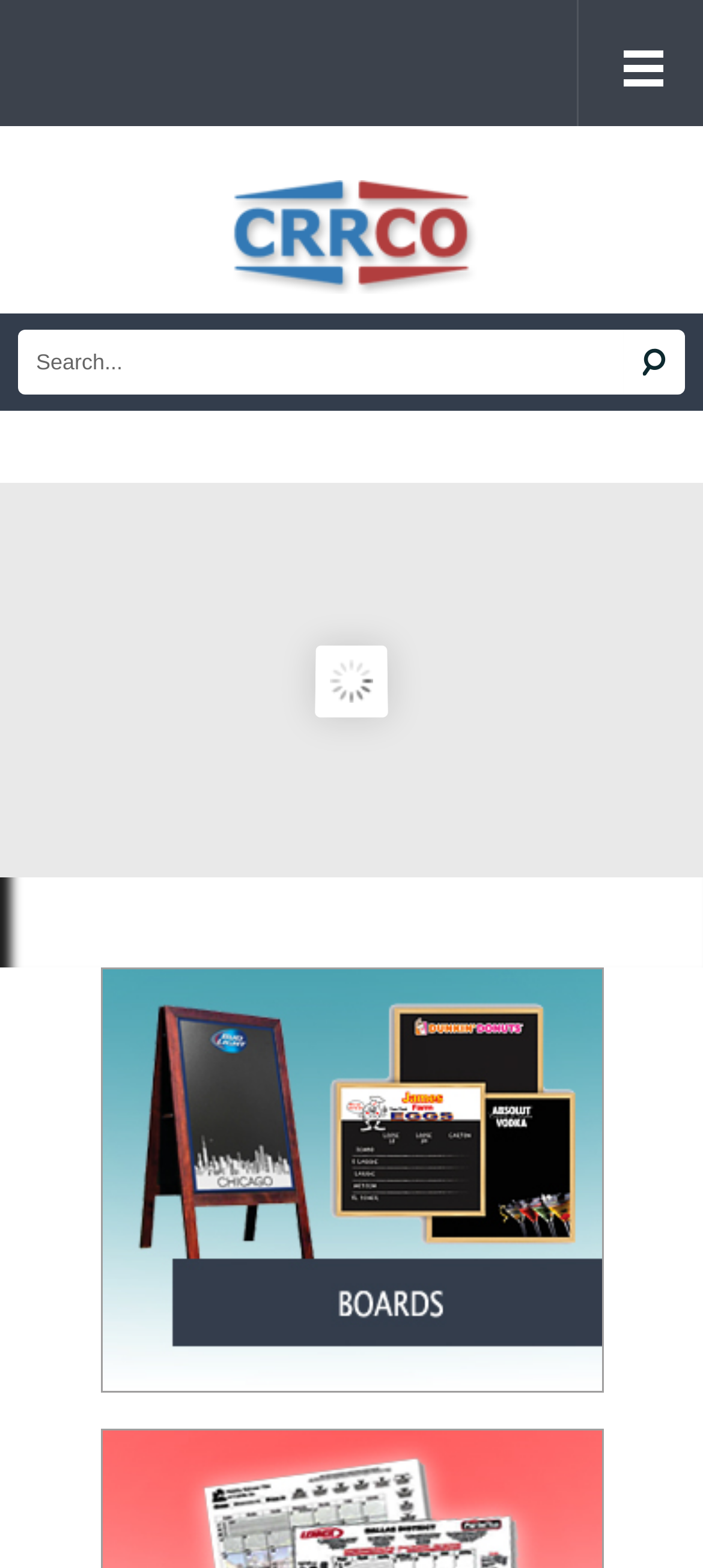What is the category of products displayed on the webpage?
Using the image as a reference, give an elaborate response to the question.

I deduced the category of products by analyzing the layout of the webpage, which suggests that it is an e-commerce website, and the presence of a link with the text 'boards', which is likely a category of office accessories.